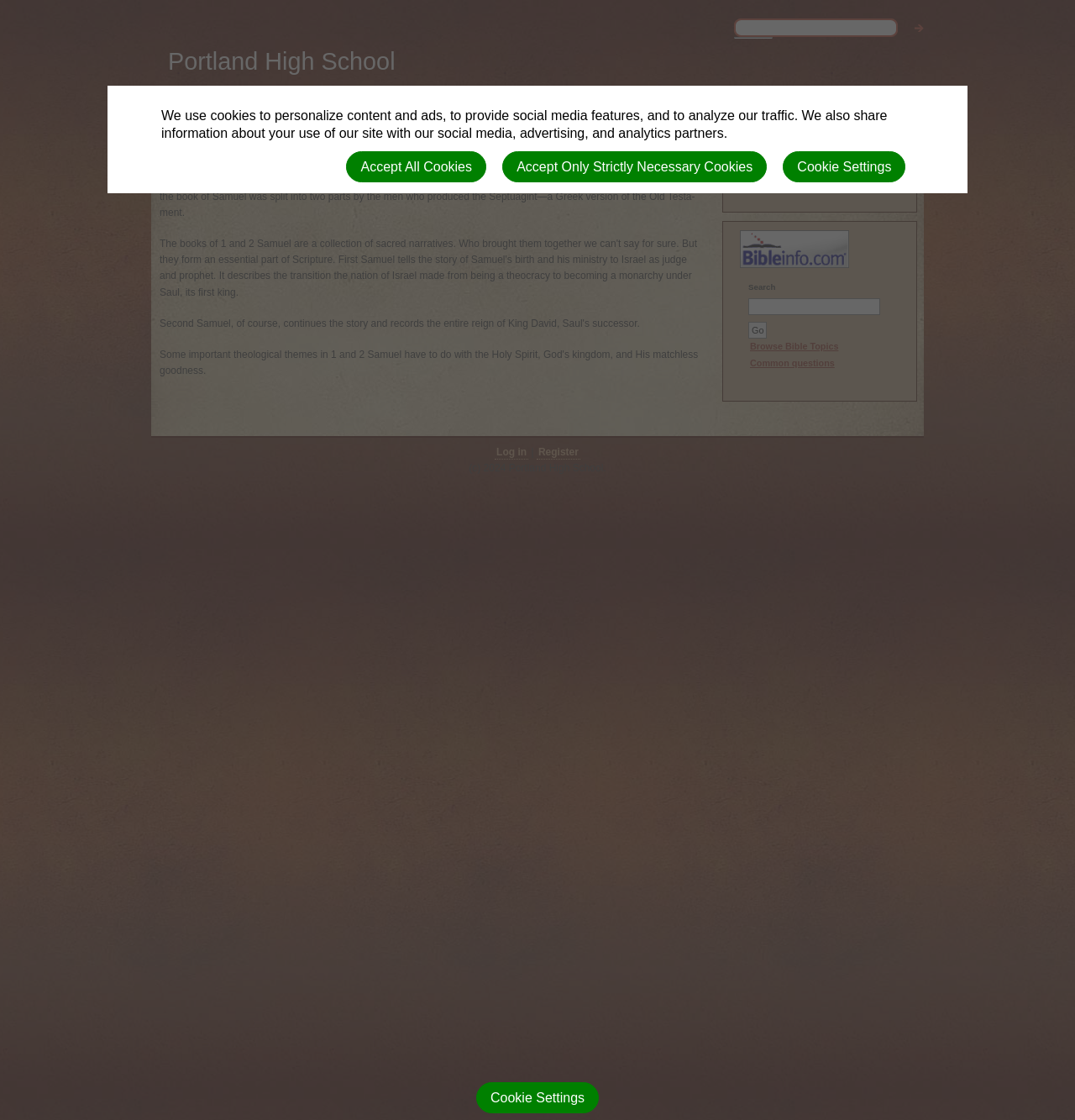Pinpoint the bounding box coordinates for the area that should be clicked to perform the following instruction: "View the photo gallery".

[0.482, 0.098, 0.558, 0.12]